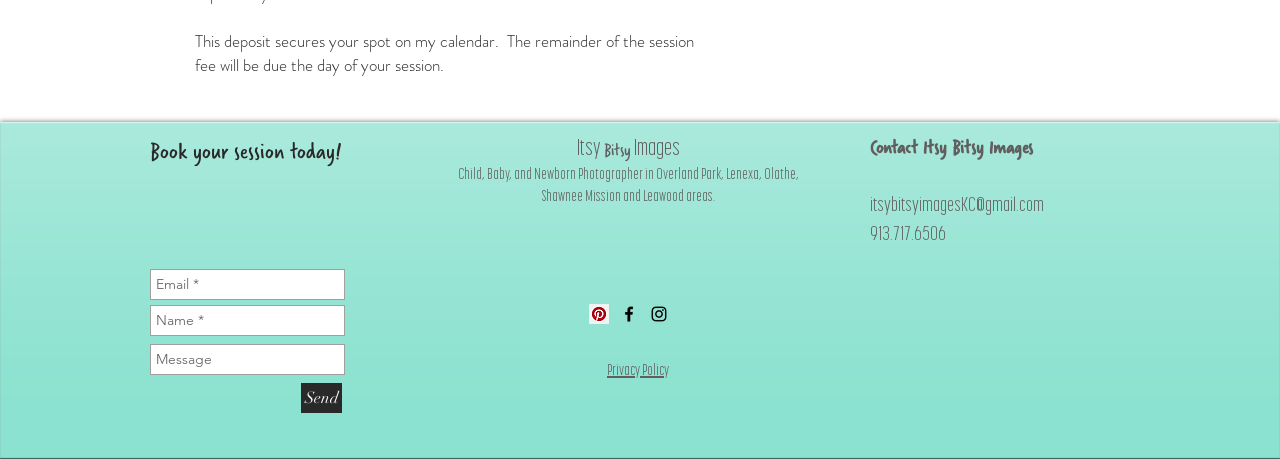Determine the bounding box coordinates for the clickable element to execute this instruction: "Learn about chicken pox scar removal". Provide the coordinates as four float numbers between 0 and 1, i.e., [left, top, right, bottom].

None